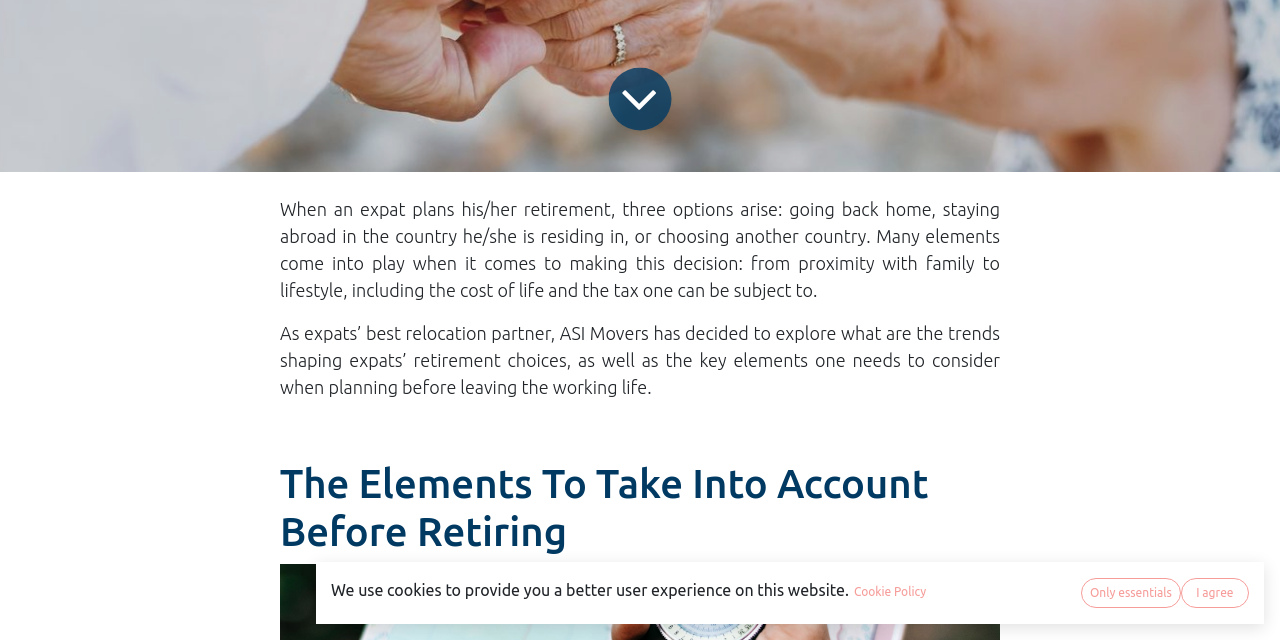Locate the bounding box coordinates of the UI element described by: "​Only essentials". The bounding box coordinates should consist of four float numbers between 0 and 1, i.e., [left, top, right, bottom].

[0.844, 0.904, 0.923, 0.95]